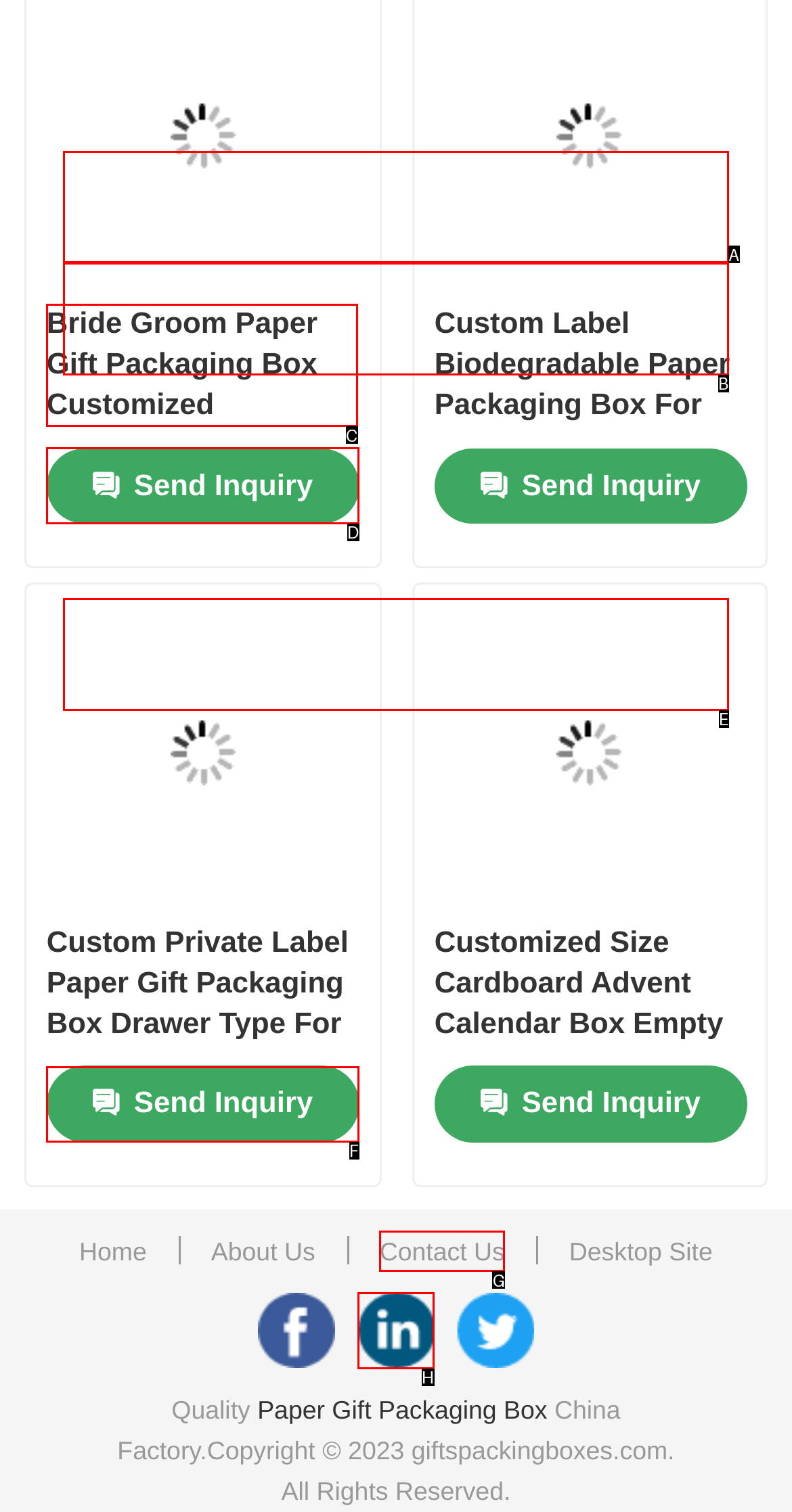Identify the letter of the UI element that fits the description: Send Inquiry
Respond with the letter of the option directly.

D